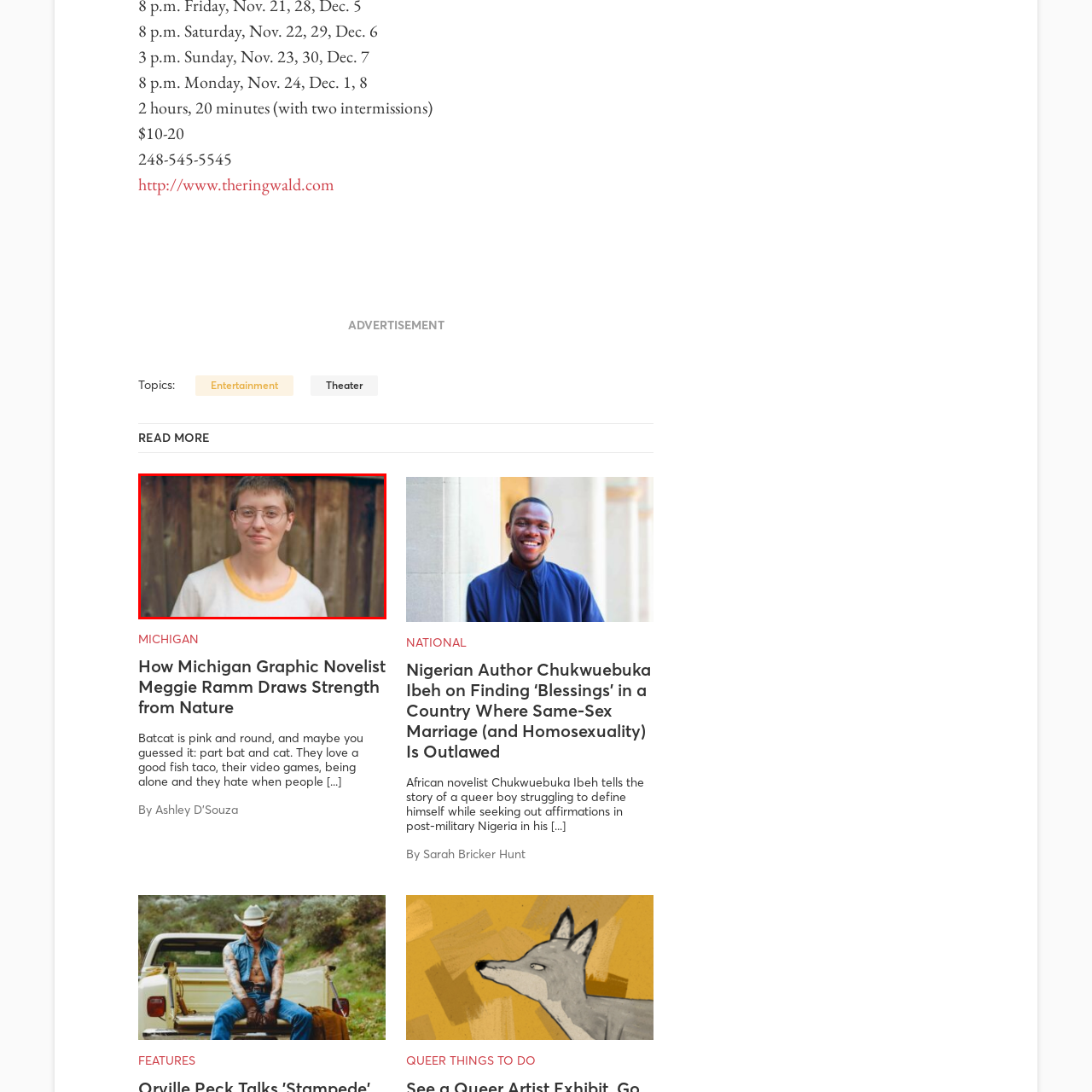Examine the image highlighted by the red boundary, What is the color of the sweater's collar? Provide your answer in a single word or phrase.

Orange